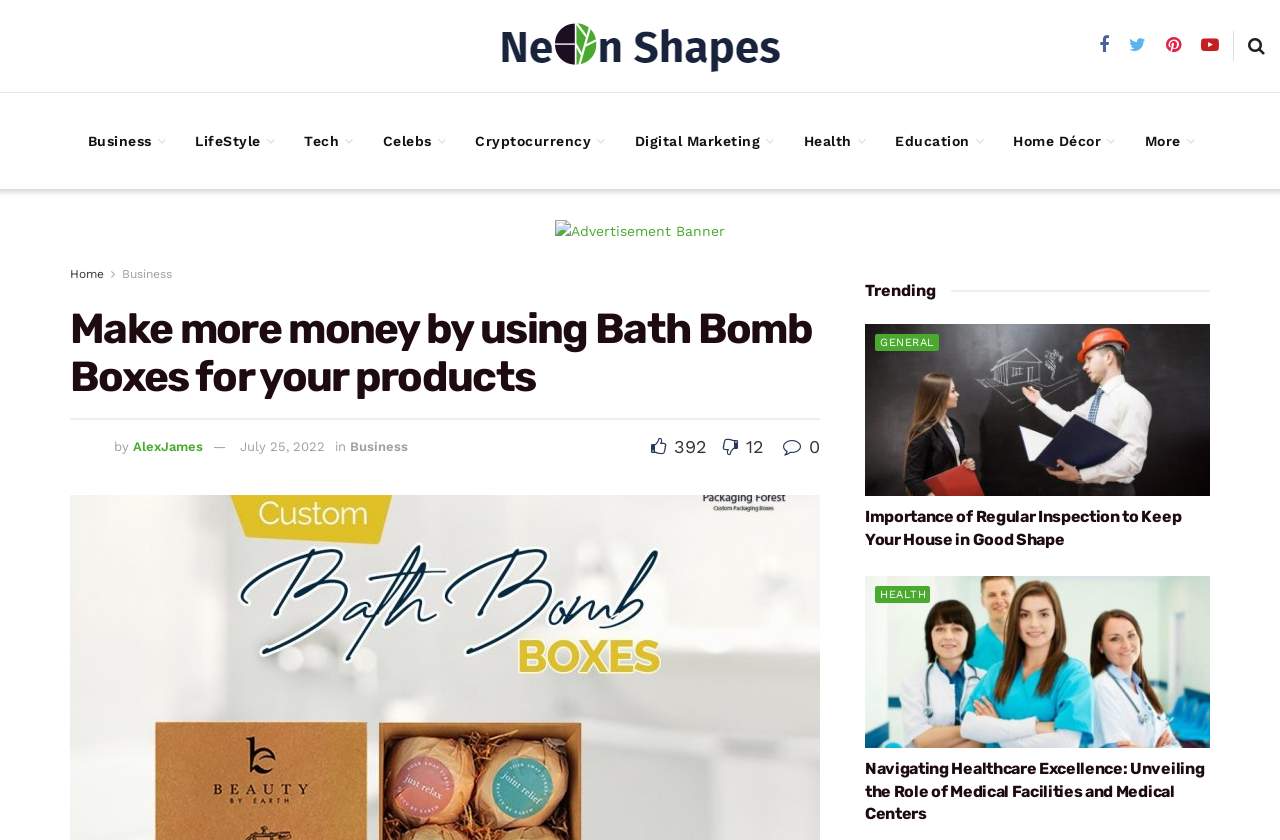Kindly determine the bounding box coordinates for the clickable area to achieve the given instruction: "View the 'Business' category".

[0.056, 0.111, 0.14, 0.225]